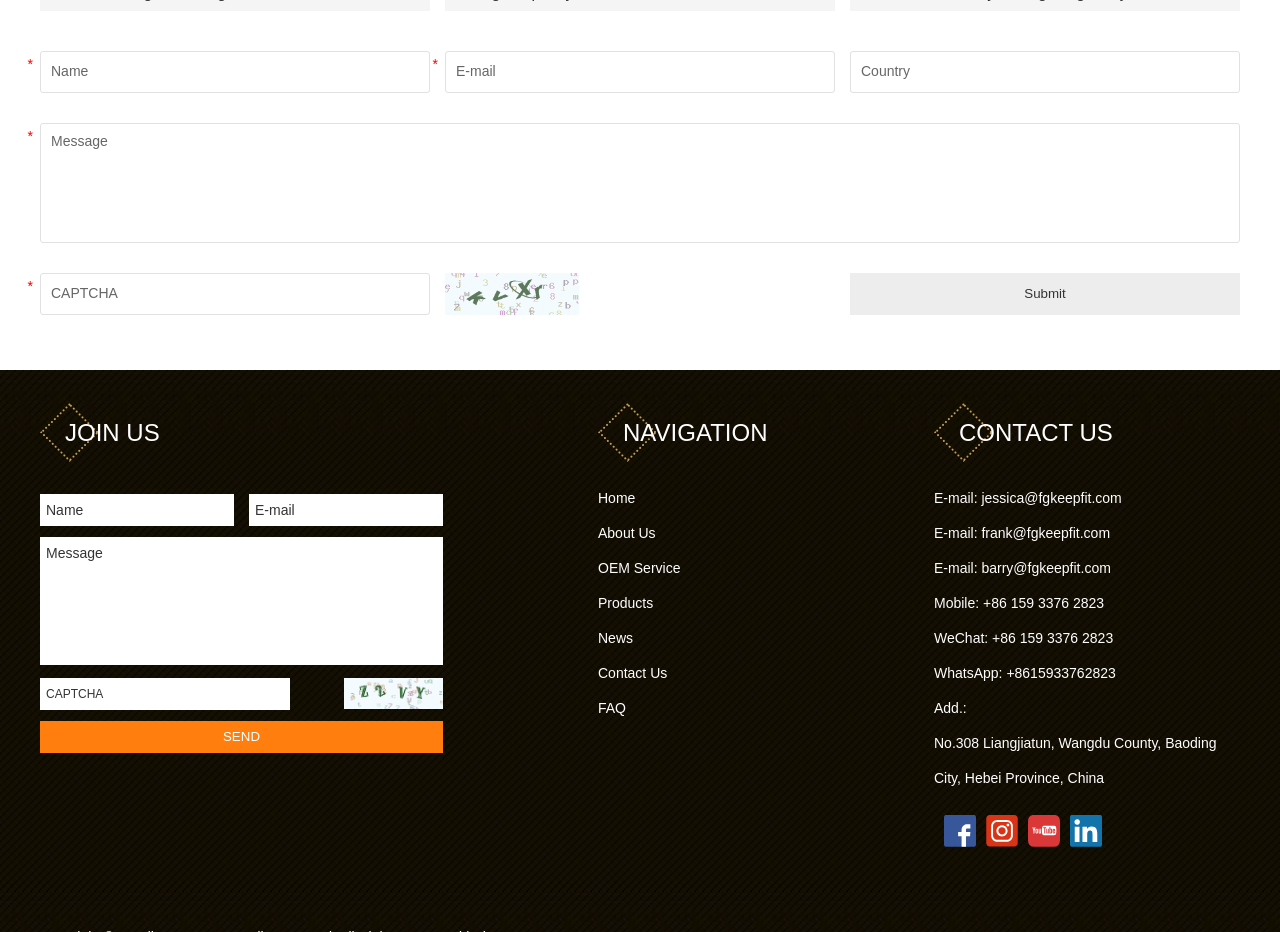Show the bounding box coordinates of the region that should be clicked to follow the instruction: "View holiday hours."

None